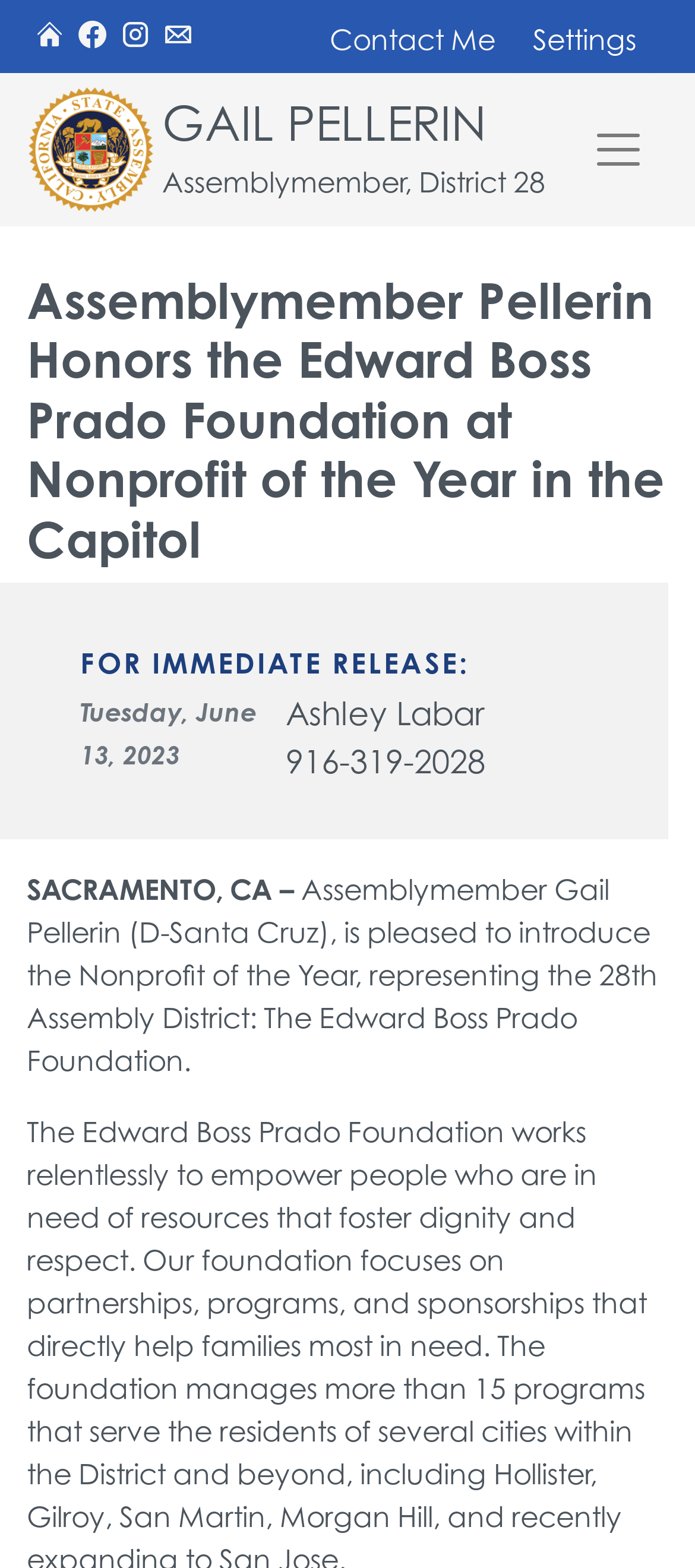Illustrate the webpage's structure and main components comprehensively.

The webpage is about Assemblymember Gail Pellerin honoring the Edward Boss Prado Foundation as the Nonprofit of the Year in the 28th Assembly District. 

At the top left corner, there is a "Skip to main content" link. Above it, there is a site header banner that spans the entire width of the page. Within the banner, there are several links, including "Home", "Facebook", "Instagram", "Email", and "Contact Me", arranged horizontally from left to right. 

To the right of the "Contact Me" link, there is a "Settings" button. Below the banner, there are two links, "Home" and "GAIL PELLERIN", with an image of a home icon next to the "Home" link. 

Next to the "GAIL PELLERIN" link, there is a static text "Assemblymember, District 28". A "Toggle navigation" button is located at the top right corner. 

The main content of the page is a press release, which is headed by a title "Assemblymember Pellerin Honors the Edward Boss Prado Foundation at Nonprofit of the Year in the Capitol". Below the title, there is a "FOR IMMEDIATE RELEASE:" label, followed by a timestamp "Tuesday, June 13, 2023", and contact information "Ashley Labar" and "916-319-2028". 

The main text of the press release is a single paragraph that starts with "SACRAMENTO, CA –" and announces the Nonprofit of the Year, representing the 28th Assembly District: The Edward Boss Prado Foundation.